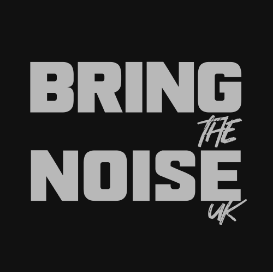Can you look at the image and give a comprehensive answer to the question:
What is the tone of the overall aesthetic?

The caption describes the overall aesthetic as modern and edgy, which reflects the vibrant and energetic music culture that the brand embodies.